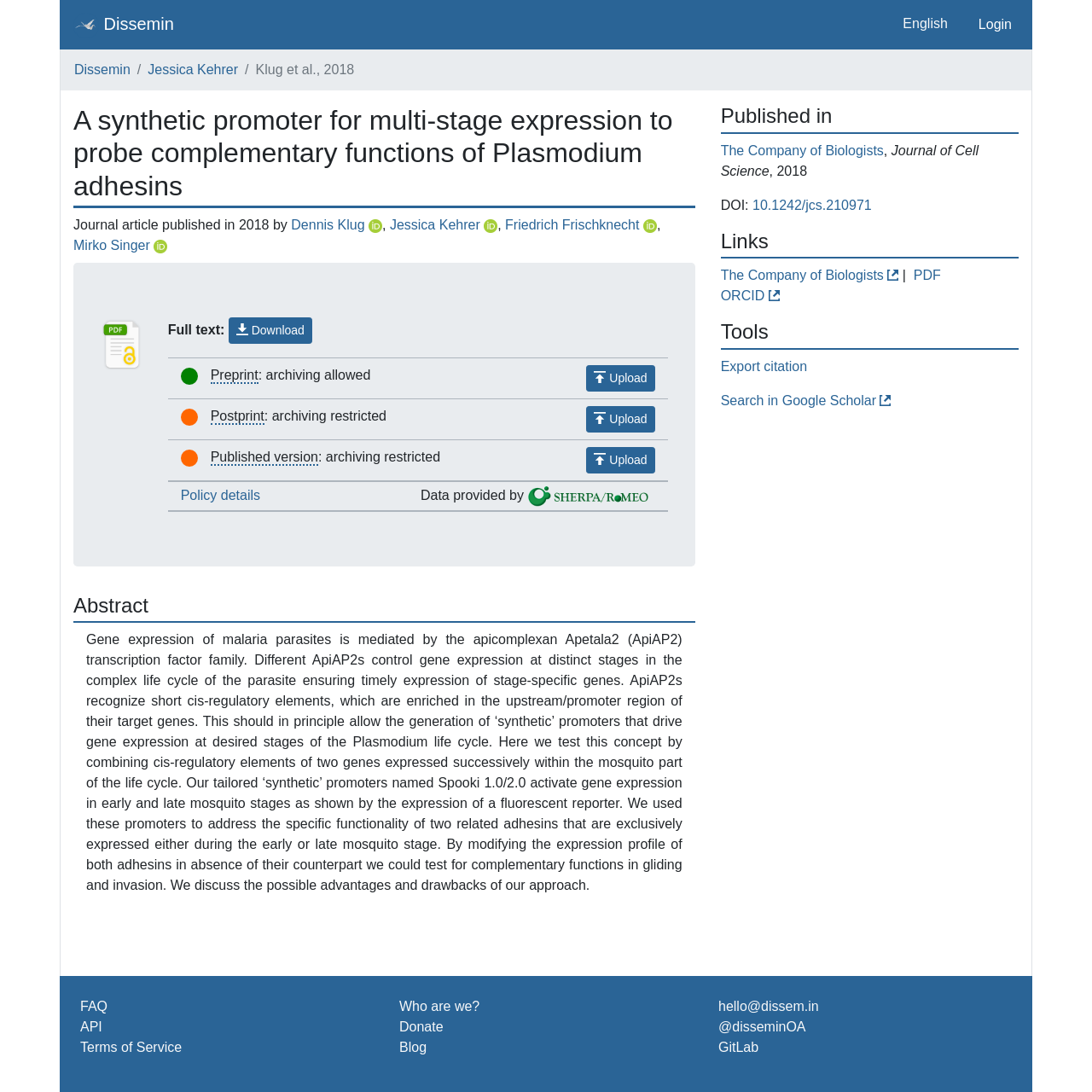Please determine the bounding box coordinates of the element to click on in order to accomplish the following task: "Select a language from the dropdown menu". Ensure the coordinates are four float numbers ranging from 0 to 1, i.e., [left, top, right, bottom].

[0.745, 0.007, 0.89, 0.037]